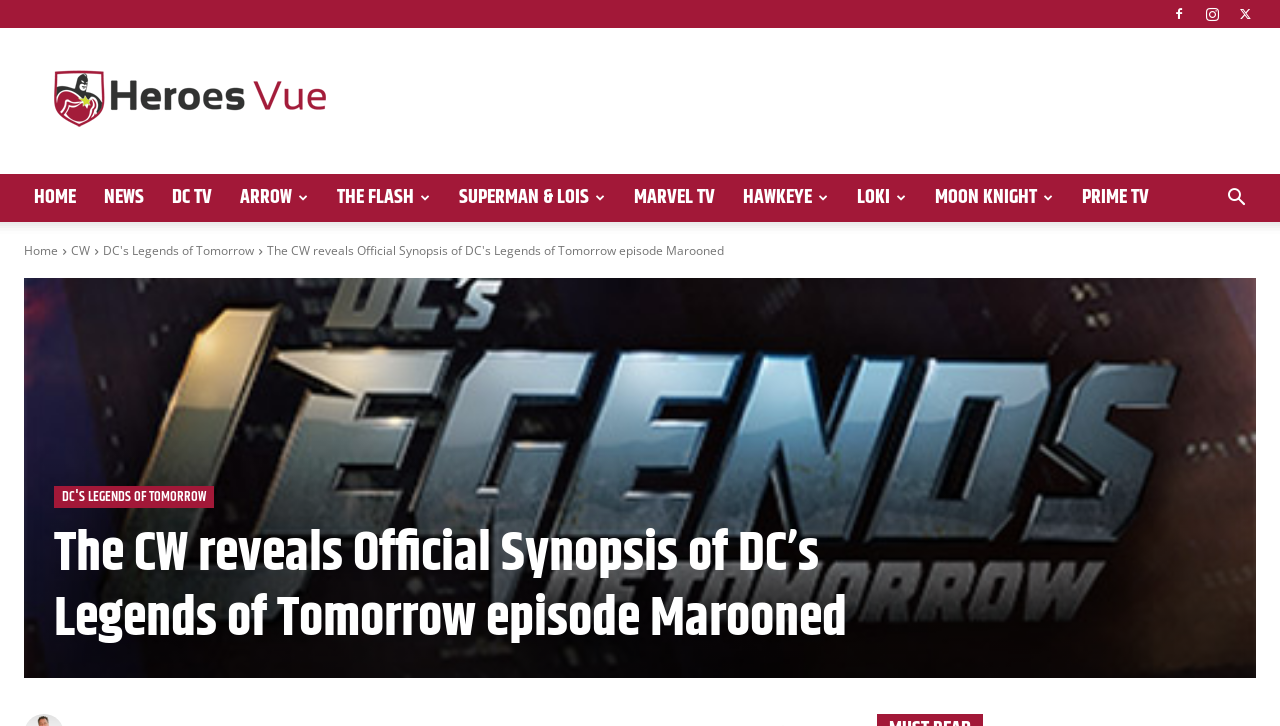Please identify the webpage's heading and generate its text content.

The CW reveals Official Synopsis of DC’s Legends of Tomorrow episode Marooned